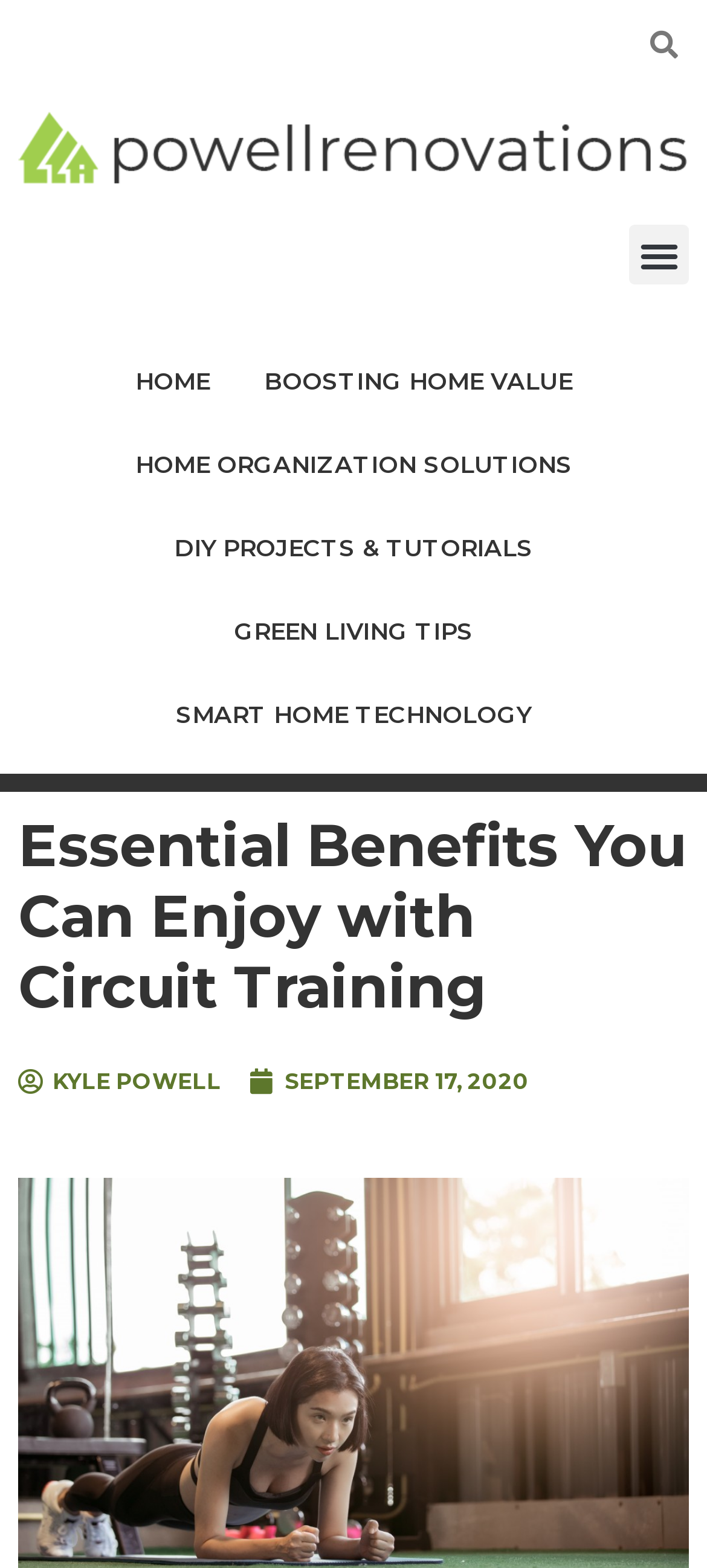Give a one-word or short phrase answer to the question: 
What is the author of the article?

KYLE POWELL